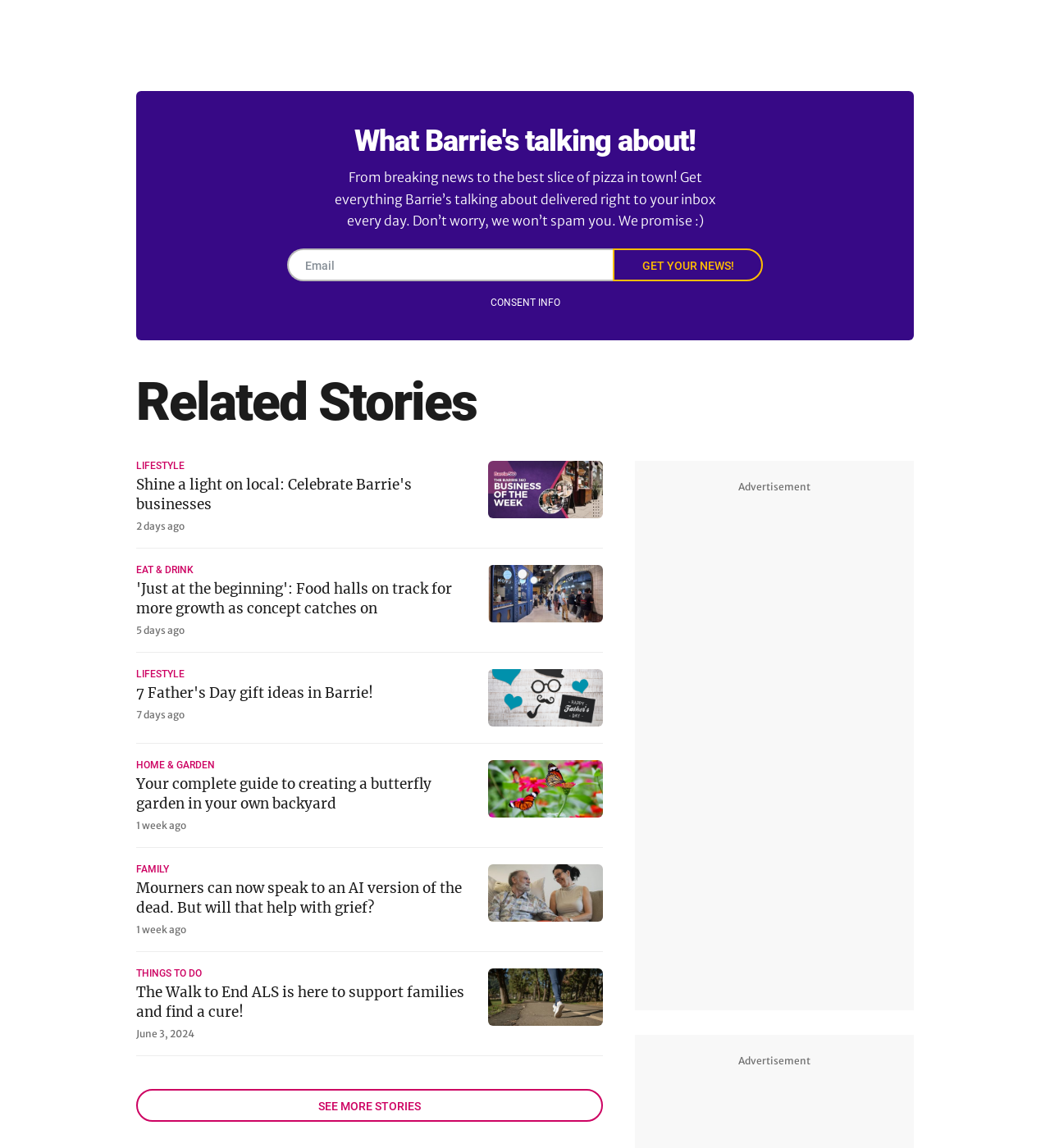Predict the bounding box for the UI component with the following description: "Family".

[0.13, 0.753, 0.161, 0.761]